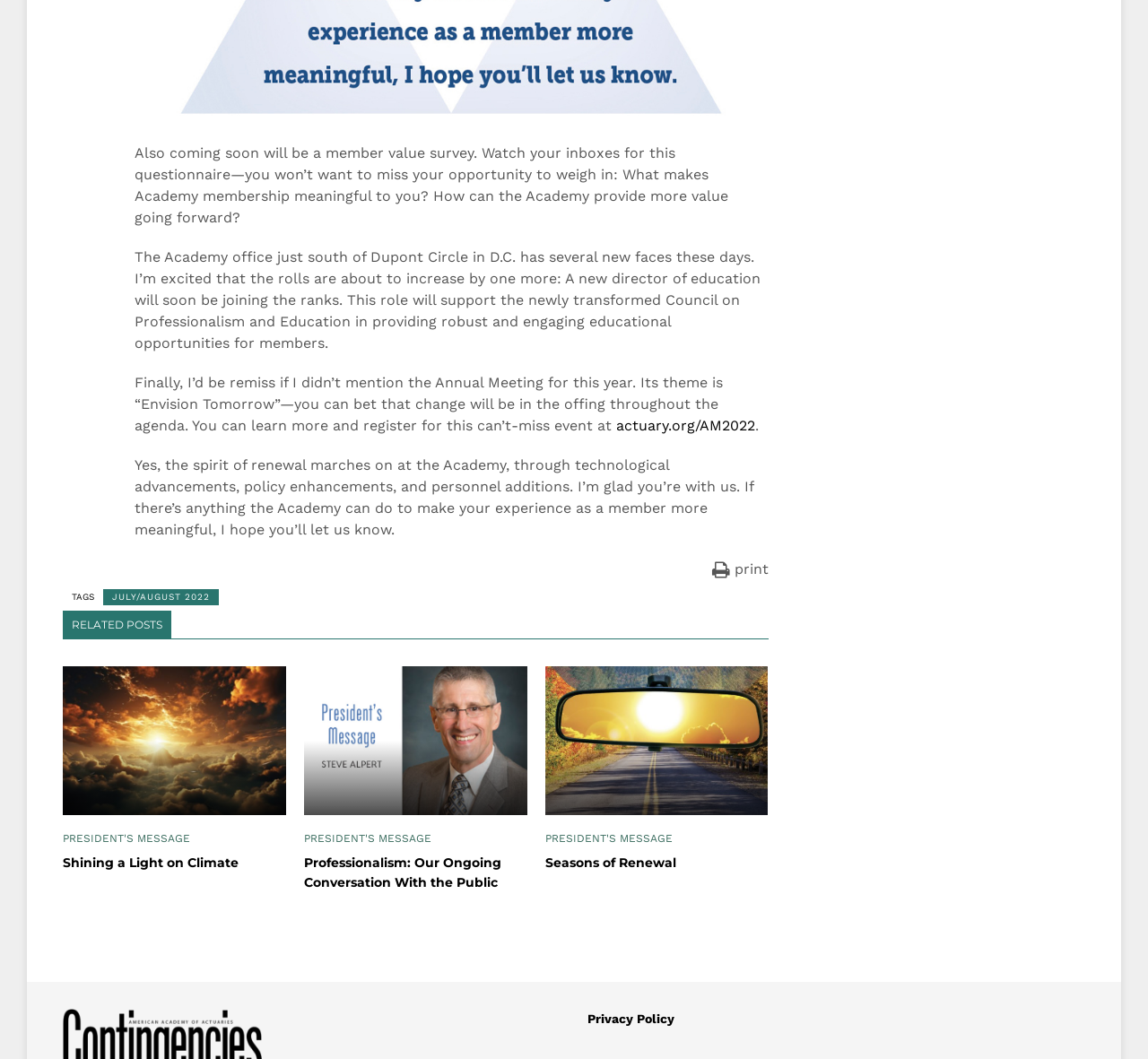How many related posts are listed on the webpage?
From the details in the image, provide a complete and detailed answer to the question.

I found this information by counting the number of links under the heading 'RELATED POSTS', which are three links with accompanying images.